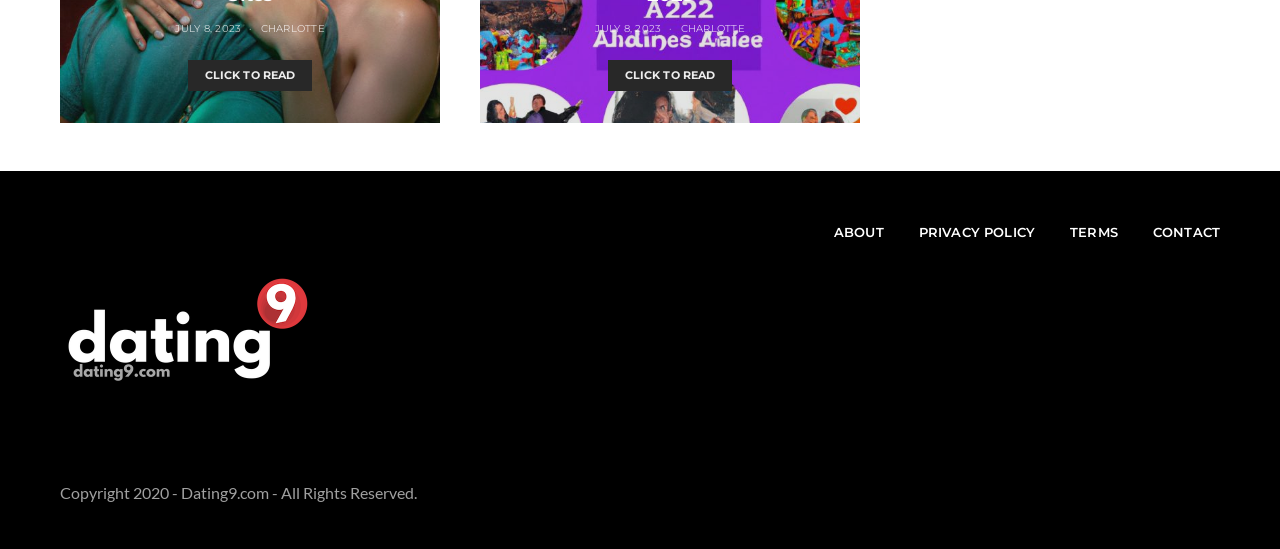Can you identify the bounding box coordinates of the clickable region needed to carry out this instruction: 'Read about Garbh Sanskar and its importance in pregnancy'? The coordinates should be four float numbers within the range of 0 to 1, stated as [left, top, right, bottom].

None